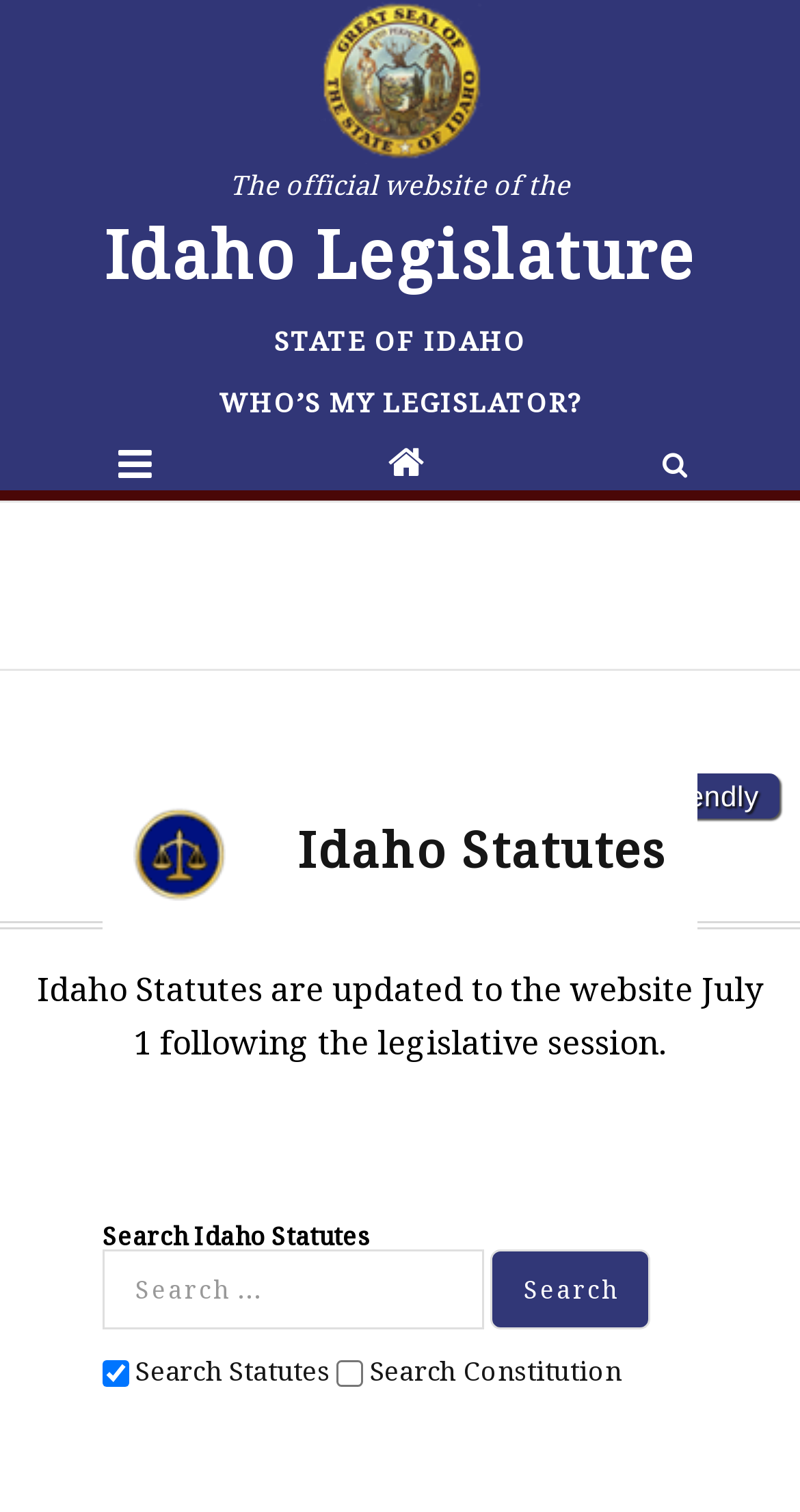Identify the bounding box coordinates for the UI element described as: "State of Idaho". The coordinates should be provided as four floats between 0 and 1: [left, top, right, bottom].

[0.273, 0.212, 0.727, 0.239]